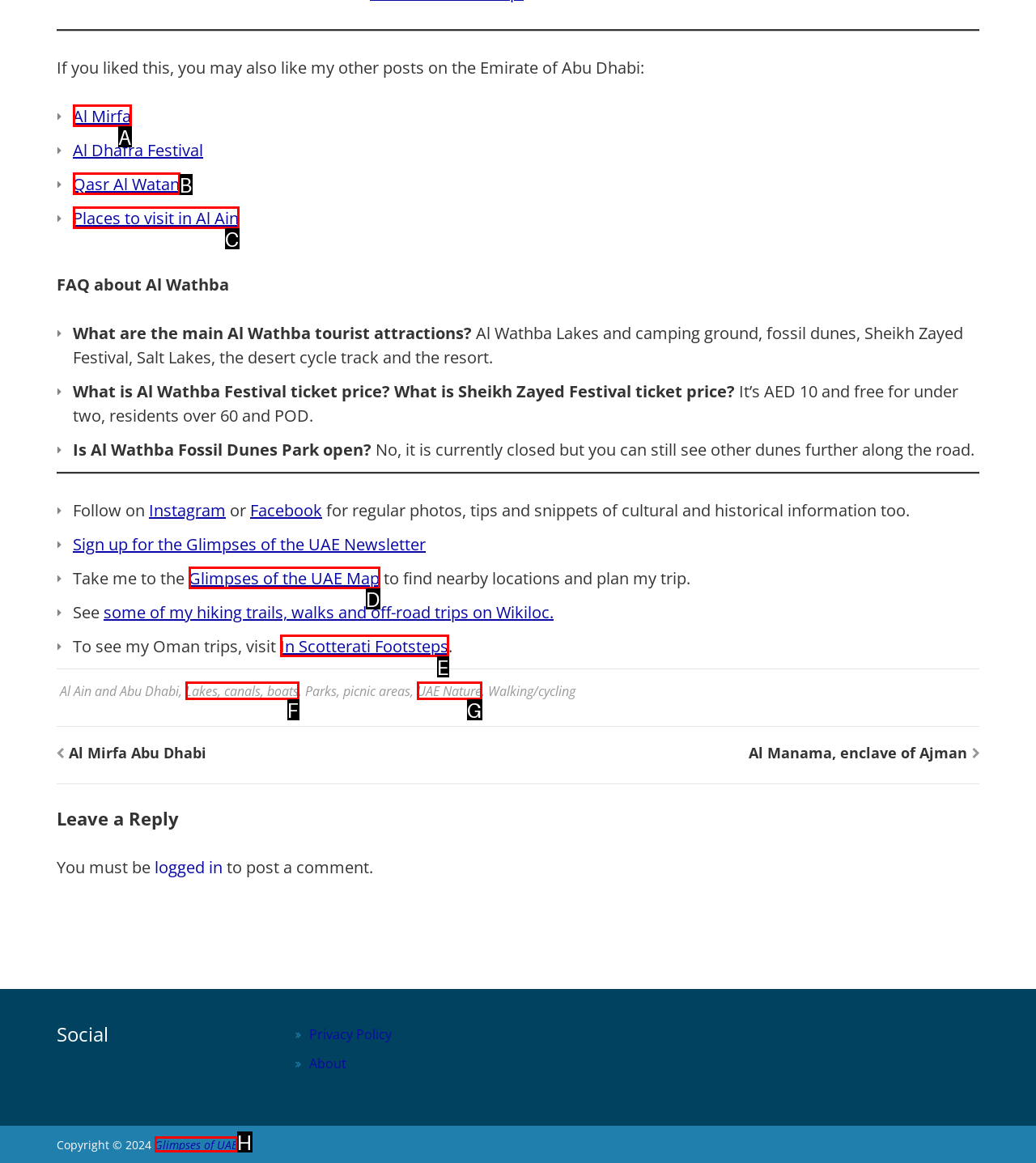Determine which HTML element corresponds to the description: Glimpses of the UAE Map. Provide the letter of the correct option.

D